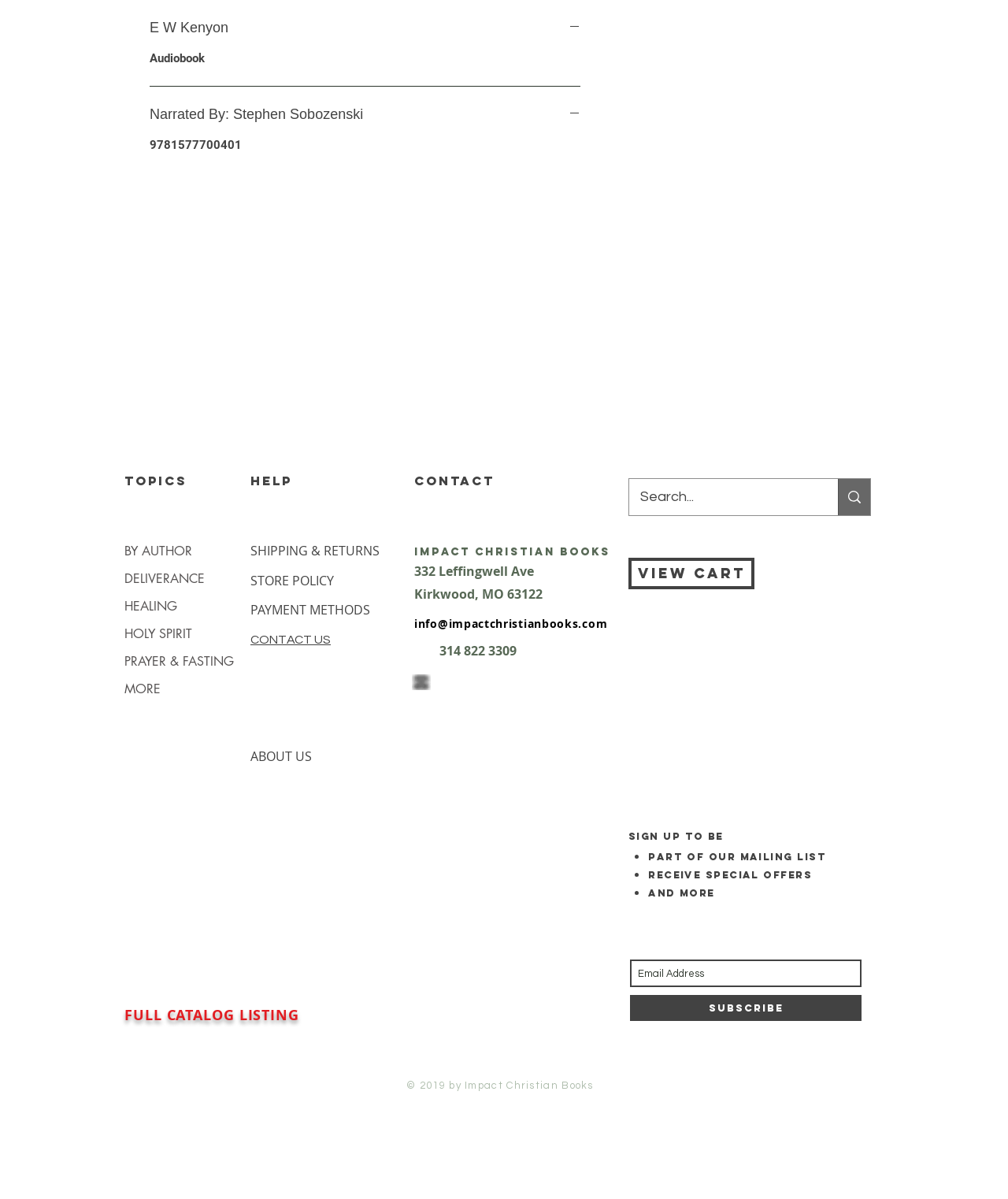What is the ISBN of the audiobook?
Look at the webpage screenshot and answer the question with a detailed explanation.

The ISBN of the audiobook can be found by looking at the top section of the webpage, where it says '9781577700401' in a static text element. This is likely the ISBN of the audiobook being displayed.